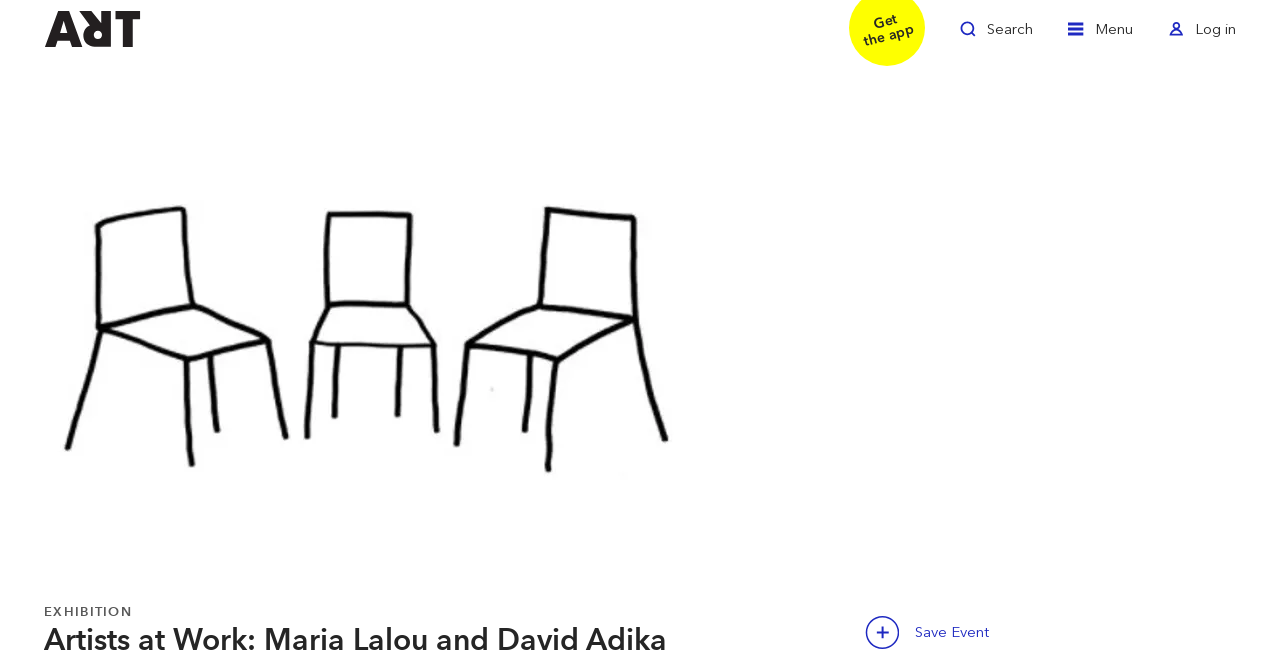Respond to the question below with a single word or phrase:
What is the event type?

Exhibition